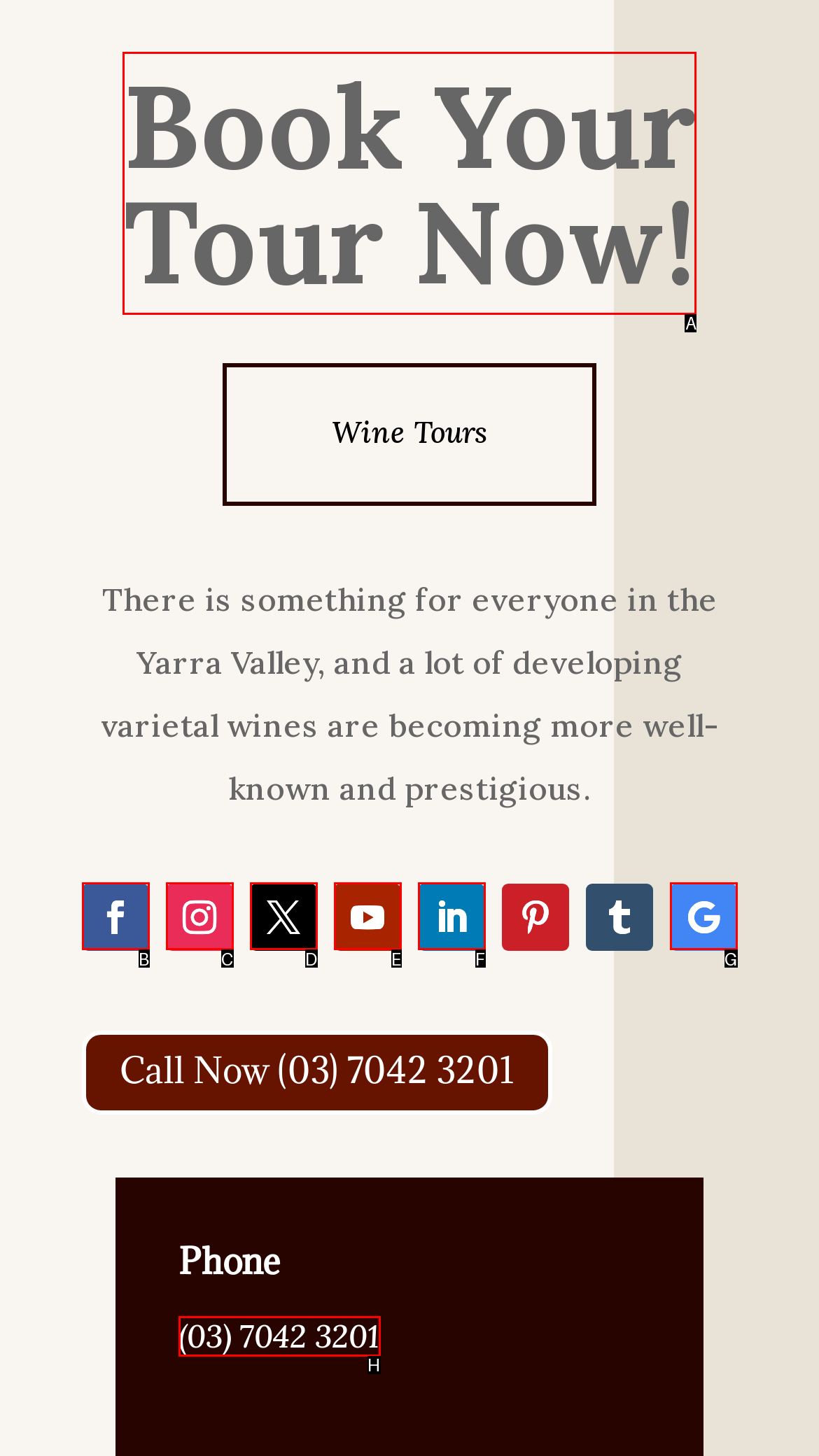Which UI element should you click on to achieve the following task: Book a tour now? Provide the letter of the correct option.

A